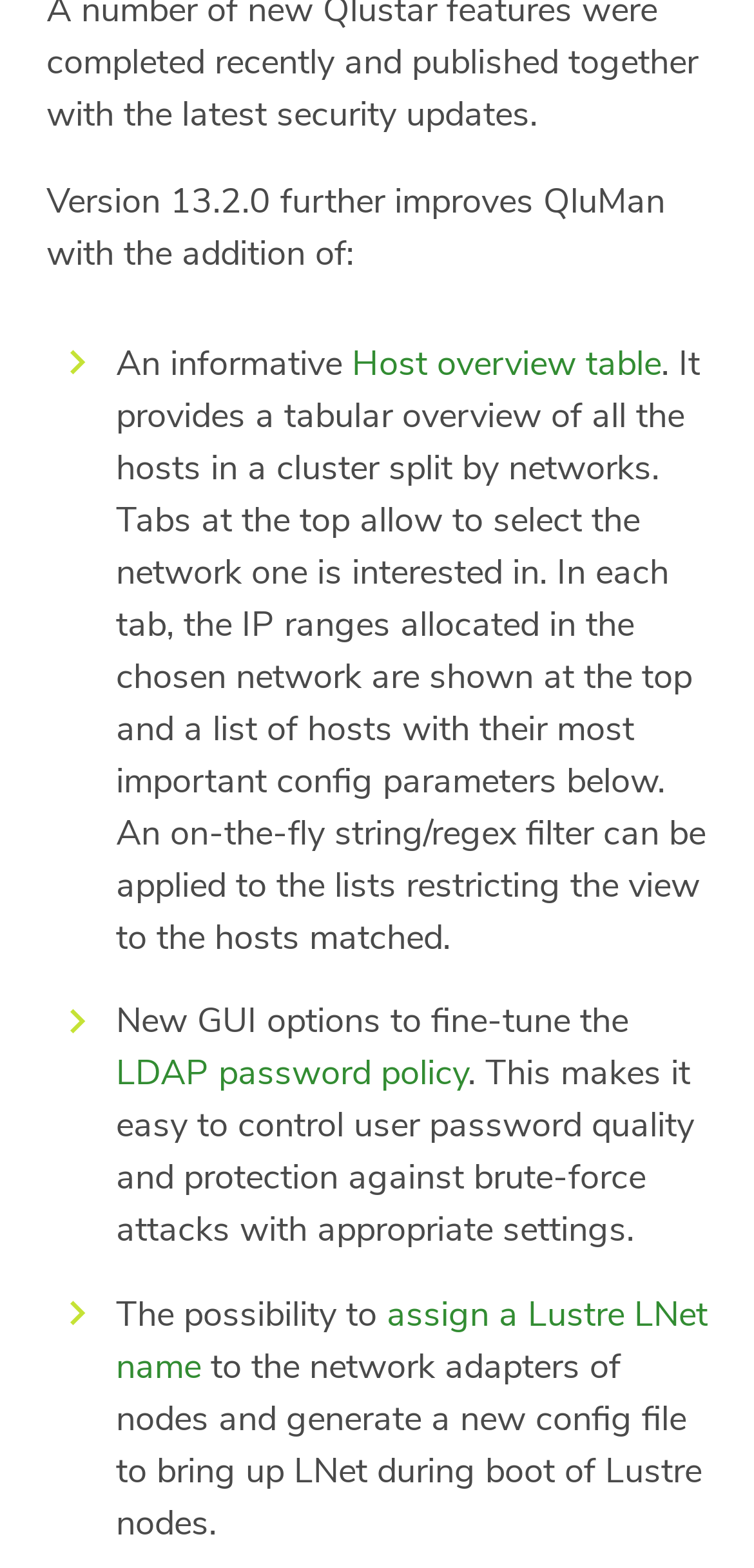Answer succinctly with a single word or phrase:
What is the current version of QluMan?

13.2.0